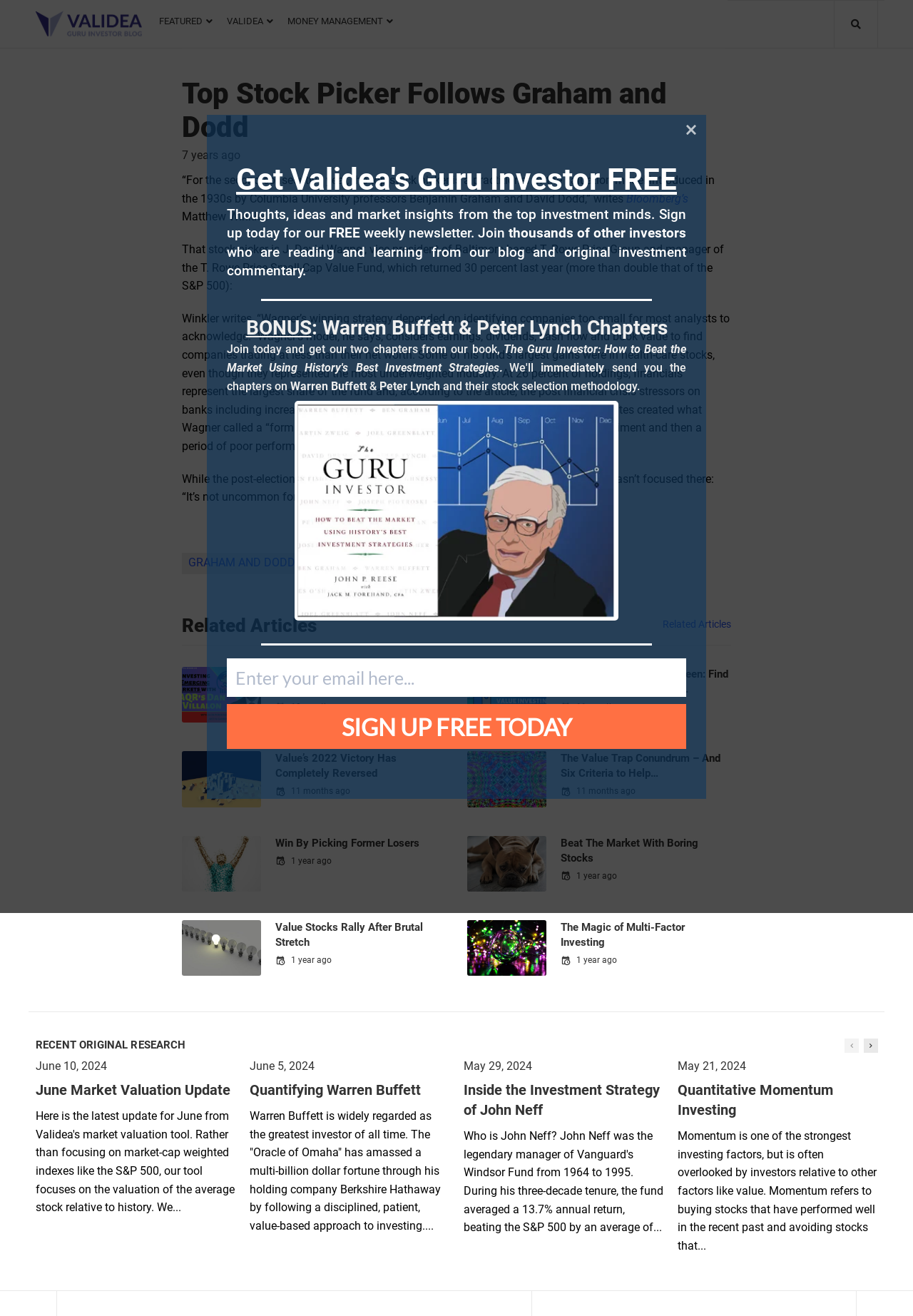What is the topic of the article?
Refer to the image and give a detailed answer to the question.

I analyzed the content of the article and found that it discusses value stocks, specifically the strategy of J. David Wagner, who is a practitioner of the valuation model introduced by Benjamin Graham and David Dodd.